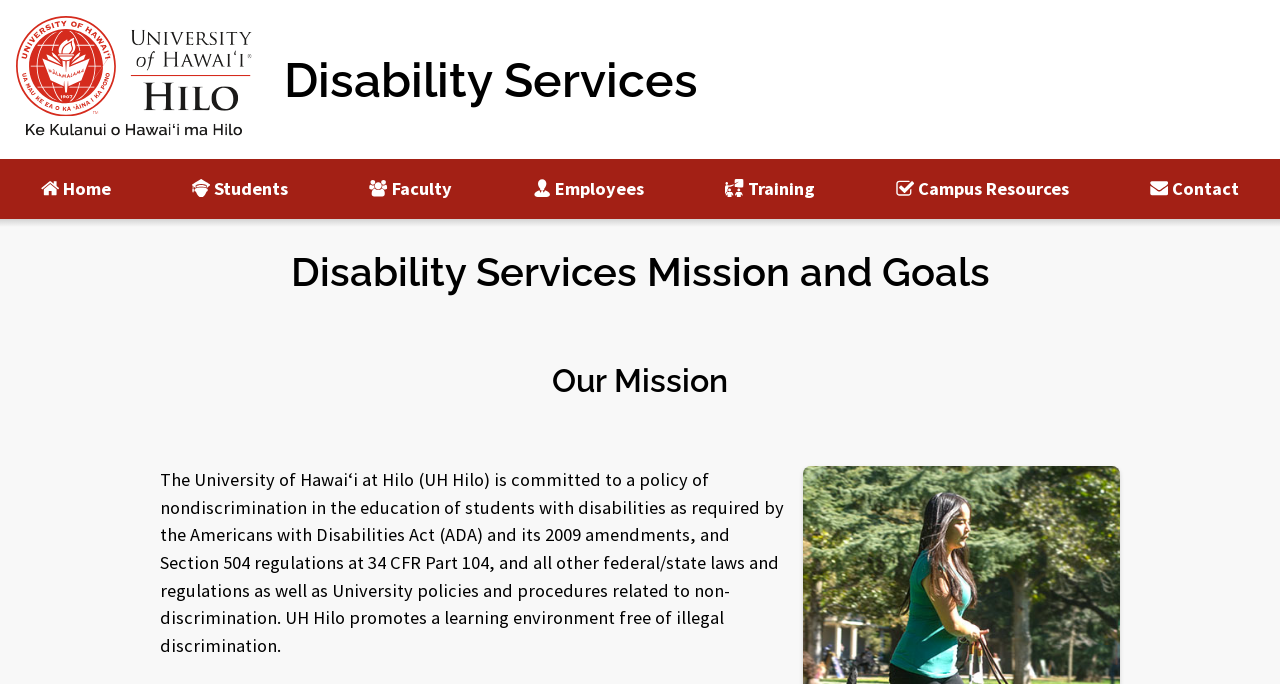Please provide a comprehensive answer to the question below using the information from the image: What is the location of the 'Contact' link?

I found the answer by looking at the bounding box coordinates of the 'Contact' link element, which has a y2 value of 0.32 and an x2 value of 0.981, indicating that it is located at the bottom right of the page.